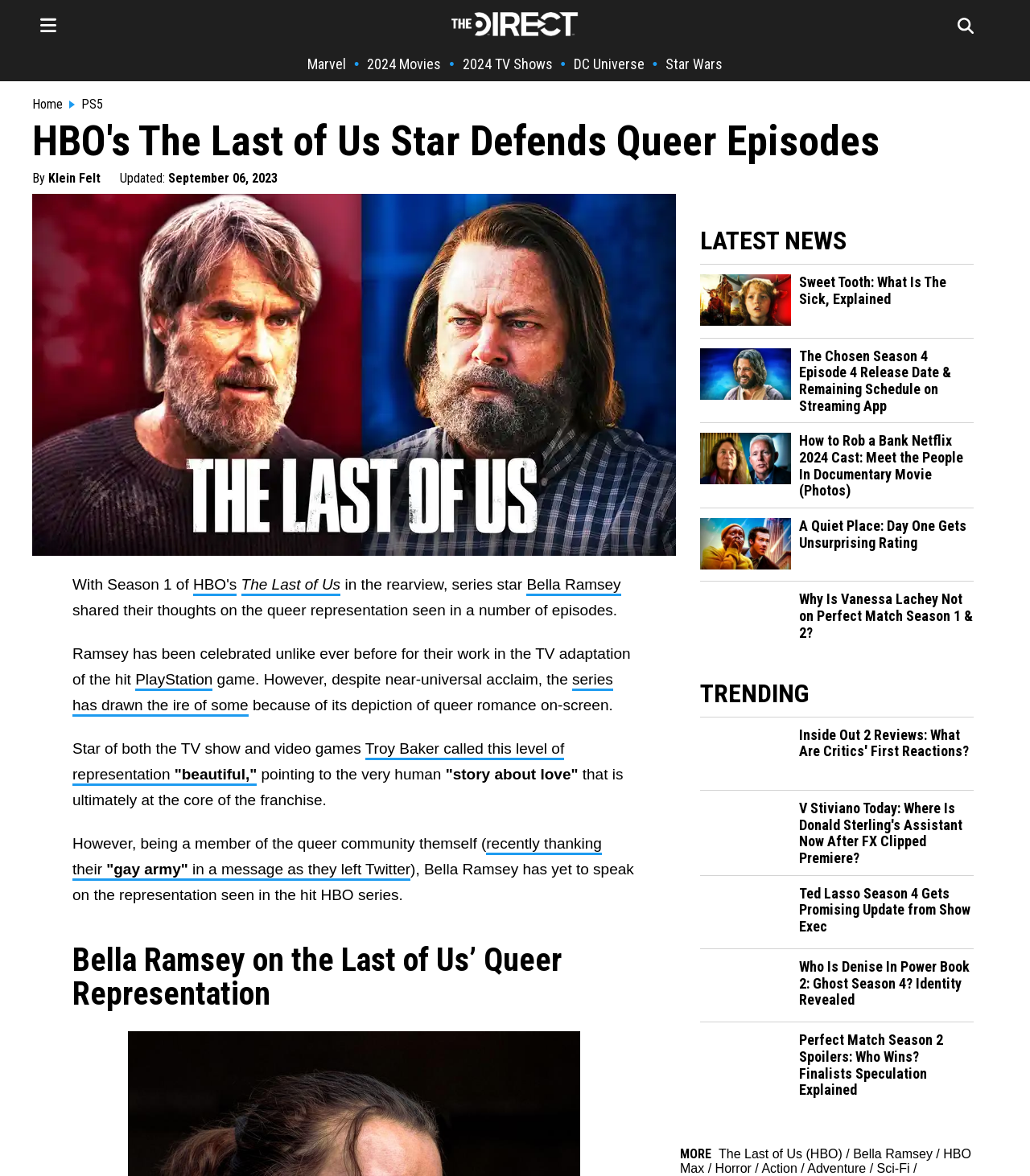Identify and provide the main heading of the webpage.

HBO's The Last of Us Star Defends Queer Episodes